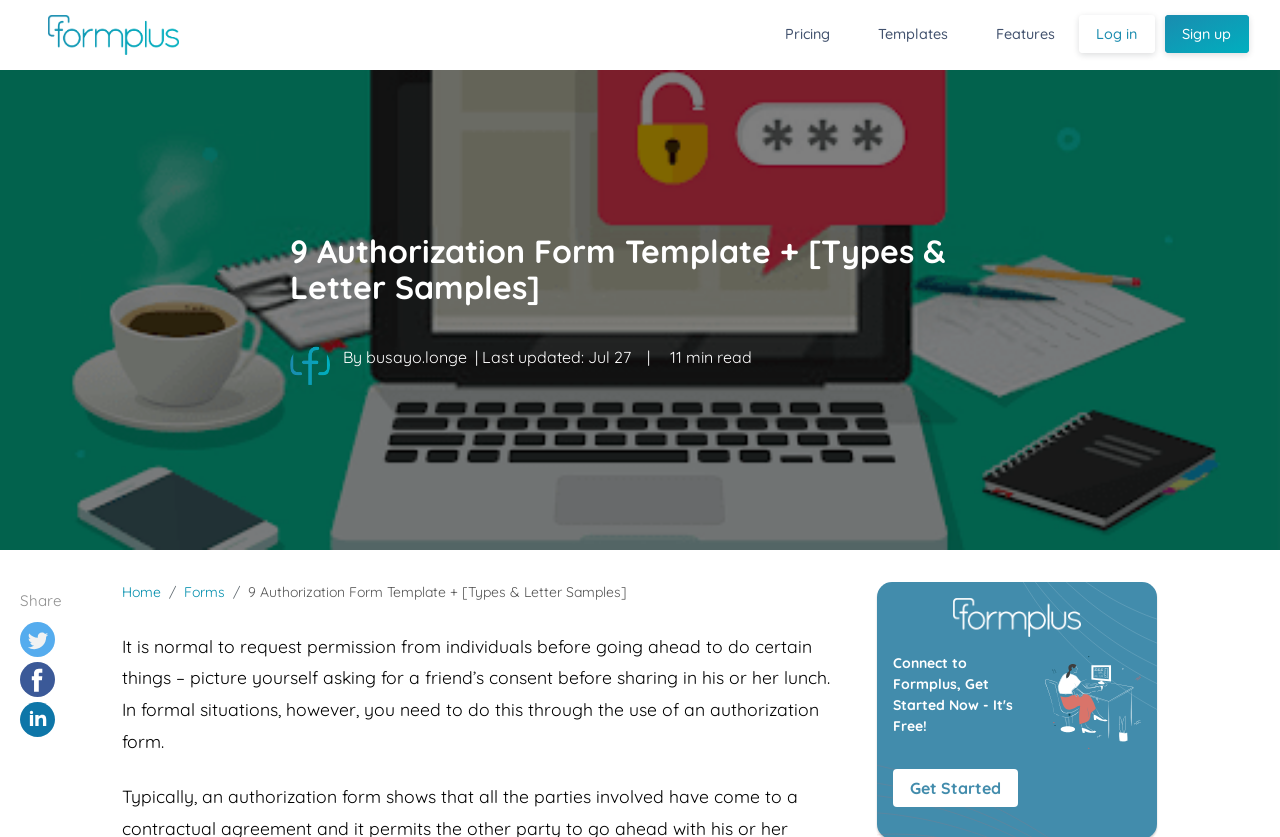How many social media sharing links are available?
Based on the image, give a concise answer in the form of a single word or short phrase.

3